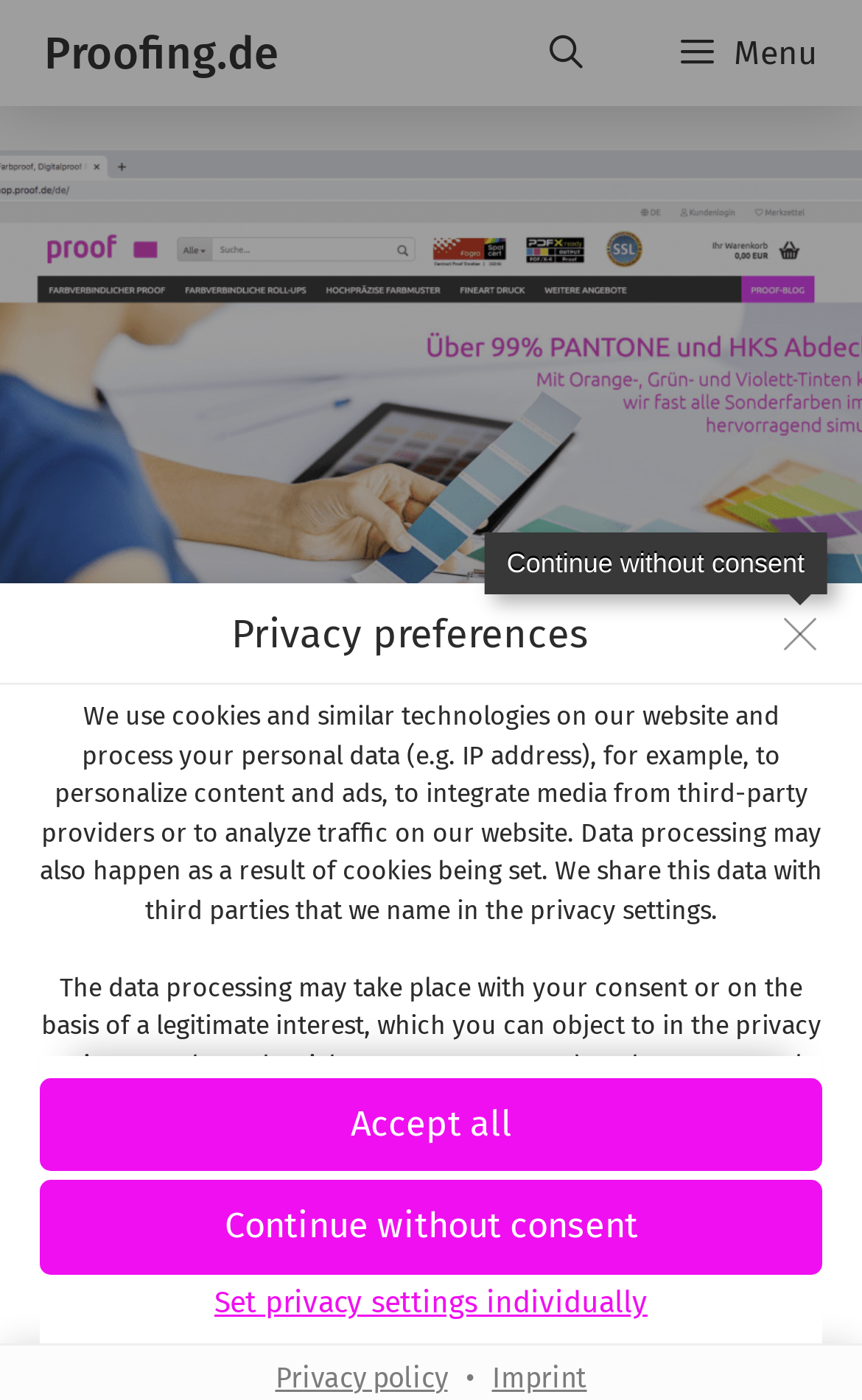Generate a thorough caption detailing the webpage content.

The webpage appears to be a privacy policy and consent page. At the top, there is a link to "Skip to consent choices". Below this, a heading "Privacy preferences" is centered on the page. 

A block of text explains how the website uses cookies and similar technologies to personalize content and ads, integrate media from third-party providers, and analyze traffic on the website. This text is positioned in the middle of the page, spanning almost the entire width. 

Below this text, there is another block of text that explains the data processing and the user's right to consent or object. This text is also positioned in the middle of the page, directly below the previous text block. 

A link to the "privacy policy" is located at the bottom of this text block, slightly to the right of center. 

Further down, a message is displayed, stating that users under 16 years old are not permitted to consent to the service and should ask their parents or guardians for permission. This message is positioned near the bottom of the page, spanning almost the entire width. 

Below this message, there are three short lines of text, each describing a service that will be allowed if all services are accepted. These lines are positioned near the bottom of the page, one below the other, and are centered. 

Three buttons are positioned at the bottom of the page, aligned to the left. The first button is "Accept all", the second is "Continue without consent", and the third is "Set privacy settings individually". 

At the very bottom of the page, there are two links, "Privacy policy" and "Imprint", positioned side by side, with a bullet point in between.